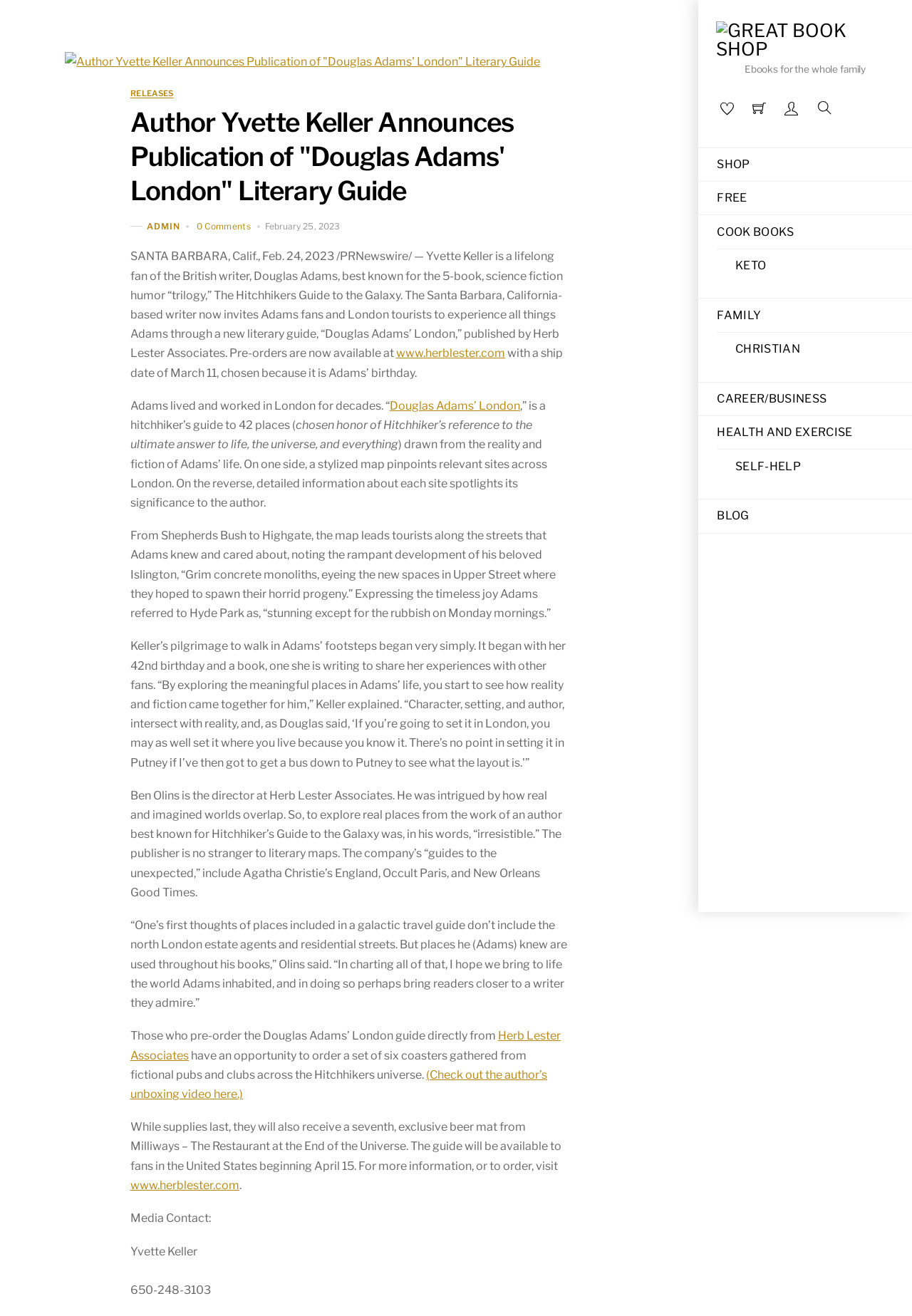Provide a thorough description of the webpage's content and layout.

This webpage is about author Yvette Keller announcing the publication of "Douglas Adams' London" literary guide. At the top, there is a navigation bar with links to "Great Book Shop", "Ebooks for the whole family", "Whishlist", "Shopping Cart", and "Search". Below the navigation bar, there are several links to different categories, including "SHOP", "FREE", "COOK BOOKS", "KETO", "FAMILY", "CHRISTIAN", "CAREER/BUSINESS", "HEALTH AND EXERCISE", "SELF-HELP", and "BLOG".

The main content of the webpage is an article about Yvette Keller's new literary guide, "Douglas Adams' London". The article is divided into several sections, with headings and paragraphs of text. There are also several links and images throughout the article, including a link to pre-order the guide and an image of the guide's cover.

The article begins by introducing Yvette Keller, a lifelong fan of Douglas Adams, and her new literary guide, which is a hitchhiker's guide to 42 places in London that are significant to Adams' life and work. The guide is published by Herb Lester Associates and is available for pre-order.

The article then goes on to describe the guide in more detail, including its design and content. It features a stylized map of London on one side, with 42 places marked, and detailed information about each site on the reverse. The guide is meant to help fans of Adams explore the city and learn more about his life and work.

The article also includes quotes from Yvette Keller and Ben Olins, the director at Herb Lester Associates, about the guide and its significance. They discuss how the guide brings together reality and fiction, and how it can help readers connect with Adams' work on a deeper level.

Finally, the article provides information on how to pre-order the guide and includes a link to a video of the author unboxing the guide. It also mentions that fans who pre-order the guide directly from Herb Lester Associates will receive a set of six coasters gathered from fictional pubs and clubs across the Hitchhikers universe, as well as a seventh, exclusive beer mat from Milliways – The Restaurant at the End of the Universe.